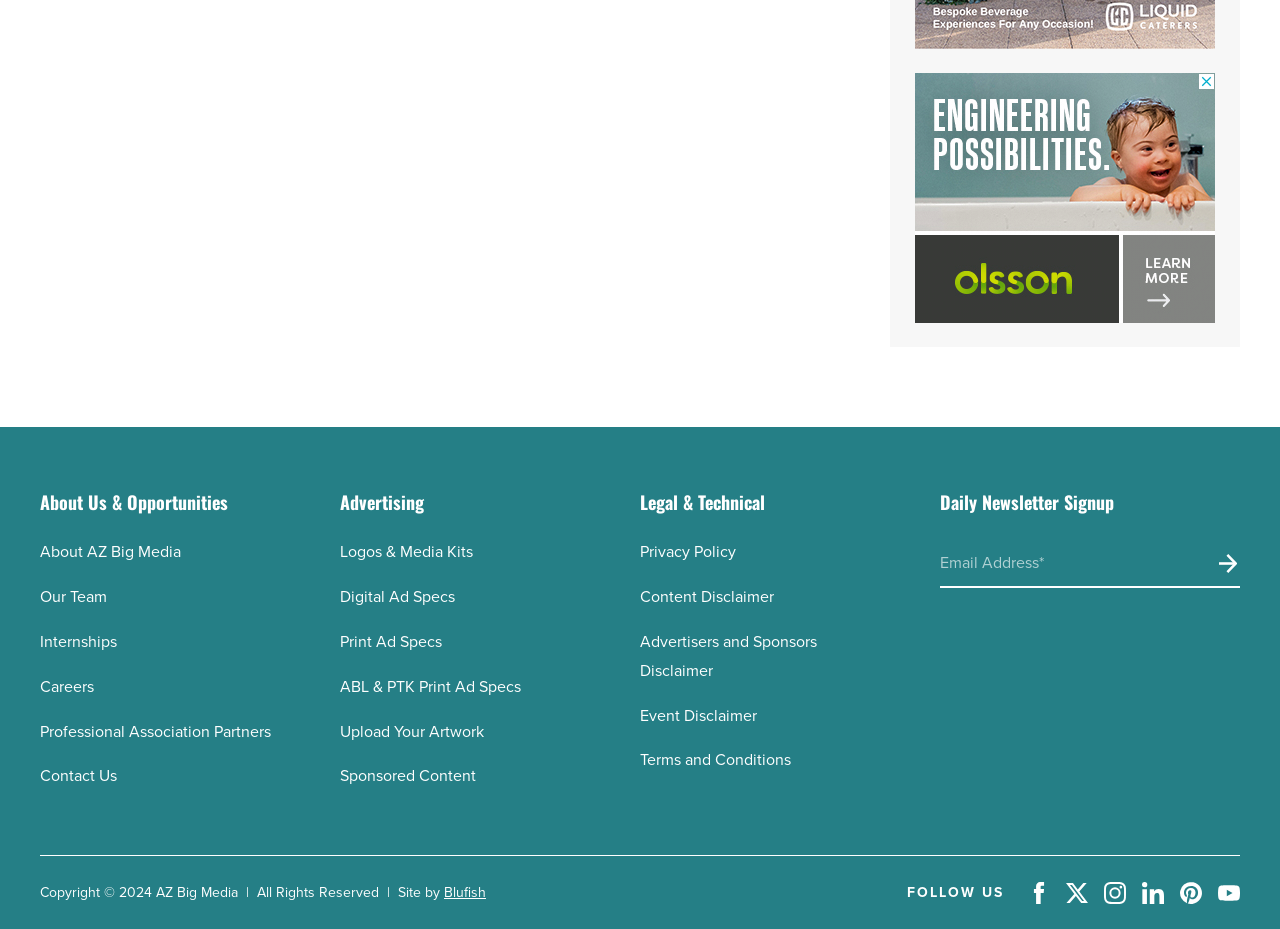Please provide the bounding box coordinates for the element that needs to be clicked to perform the instruction: "Submit your email address". The coordinates must consist of four float numbers between 0 and 1, formatted as [left, top, right, bottom].

[0.95, 0.58, 0.969, 0.633]